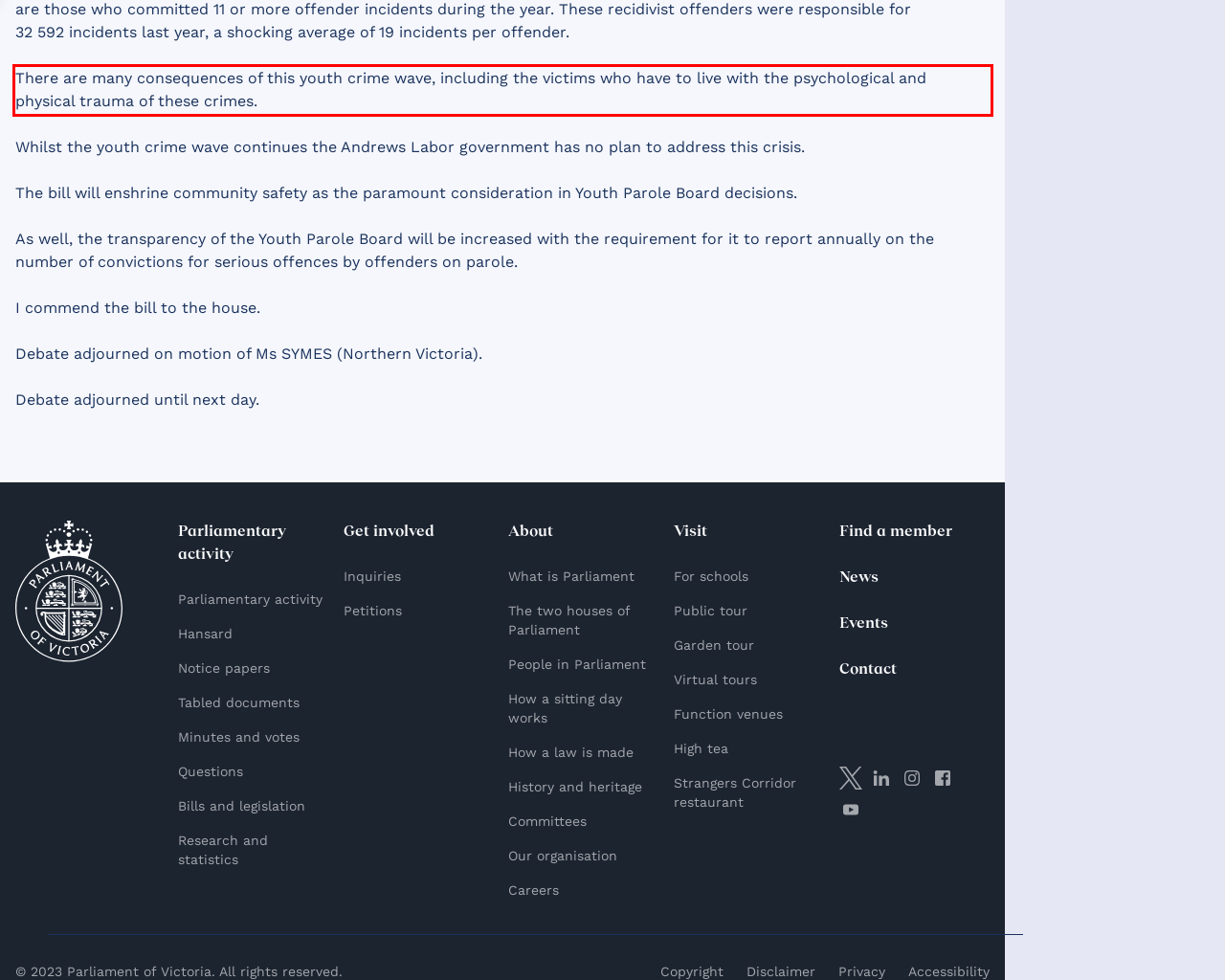Review the screenshot of the webpage and recognize the text inside the red rectangle bounding box. Provide the extracted text content.

There are many consequences of this youth crime wave, including the victims who have to live with the psychological and physical trauma of these crimes.